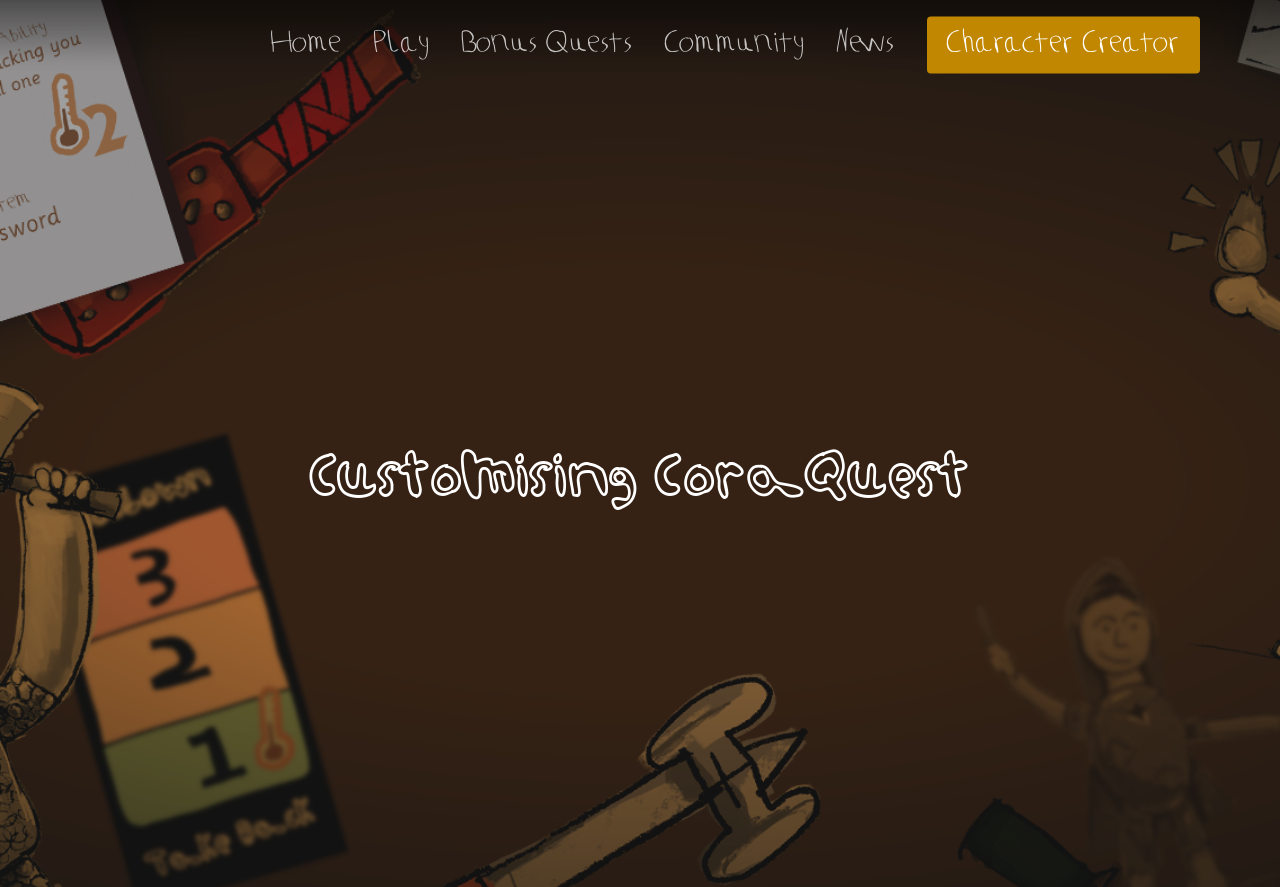Please answer the following question using a single word or phrase: 
How many links are on the top navigation bar?

6